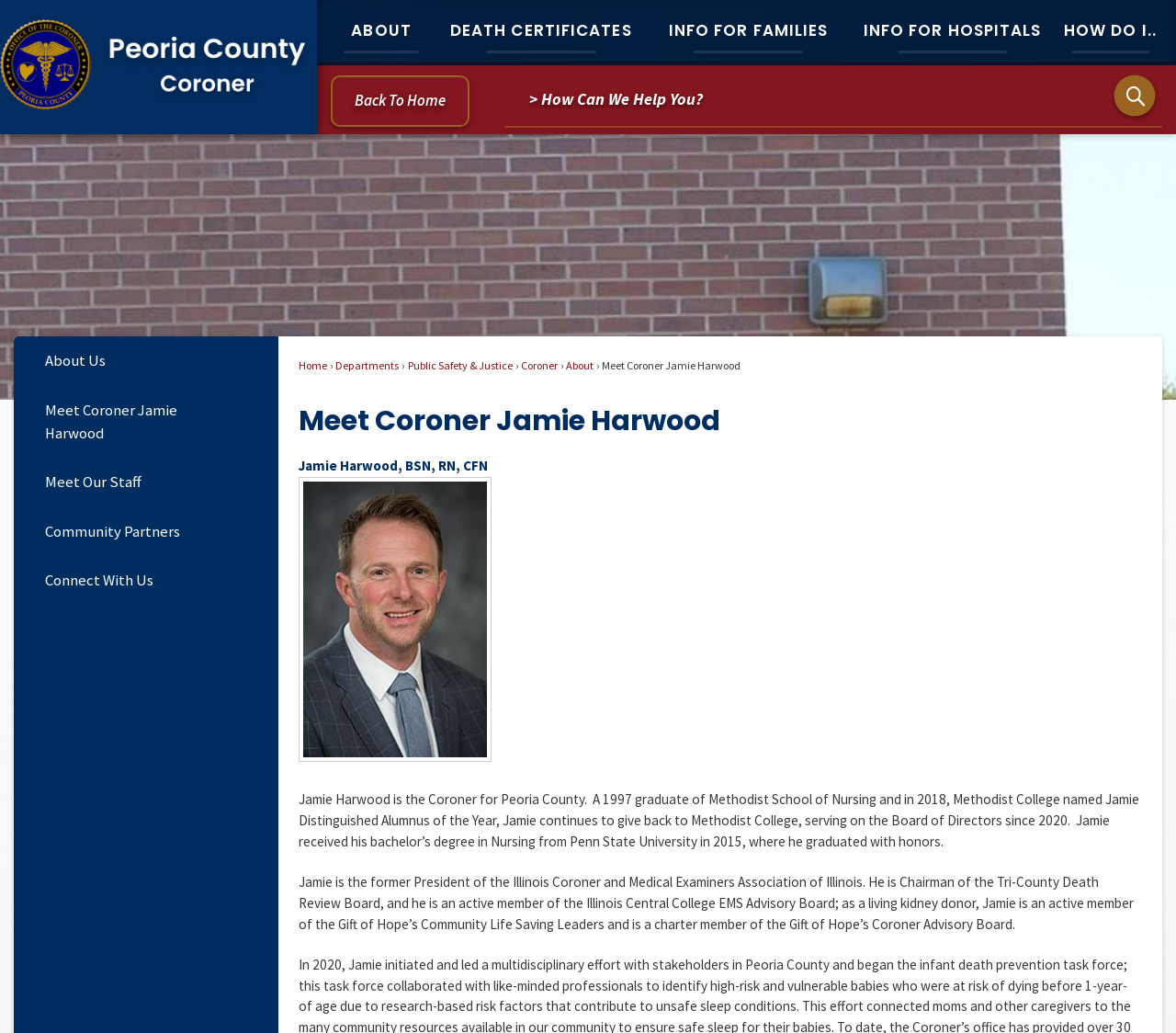What is the position Jamie Harwood holds in the Illinois Coroner and Medical Examiners Association of Illinois?
Please provide a comprehensive answer based on the details in the screenshot.

I found the answer by reading the StaticText 'Jamie is the former President of the Illinois Coroner and Medical Examiners Association of Illinois.' which mentions the position Jamie Harwood holds in the organization.